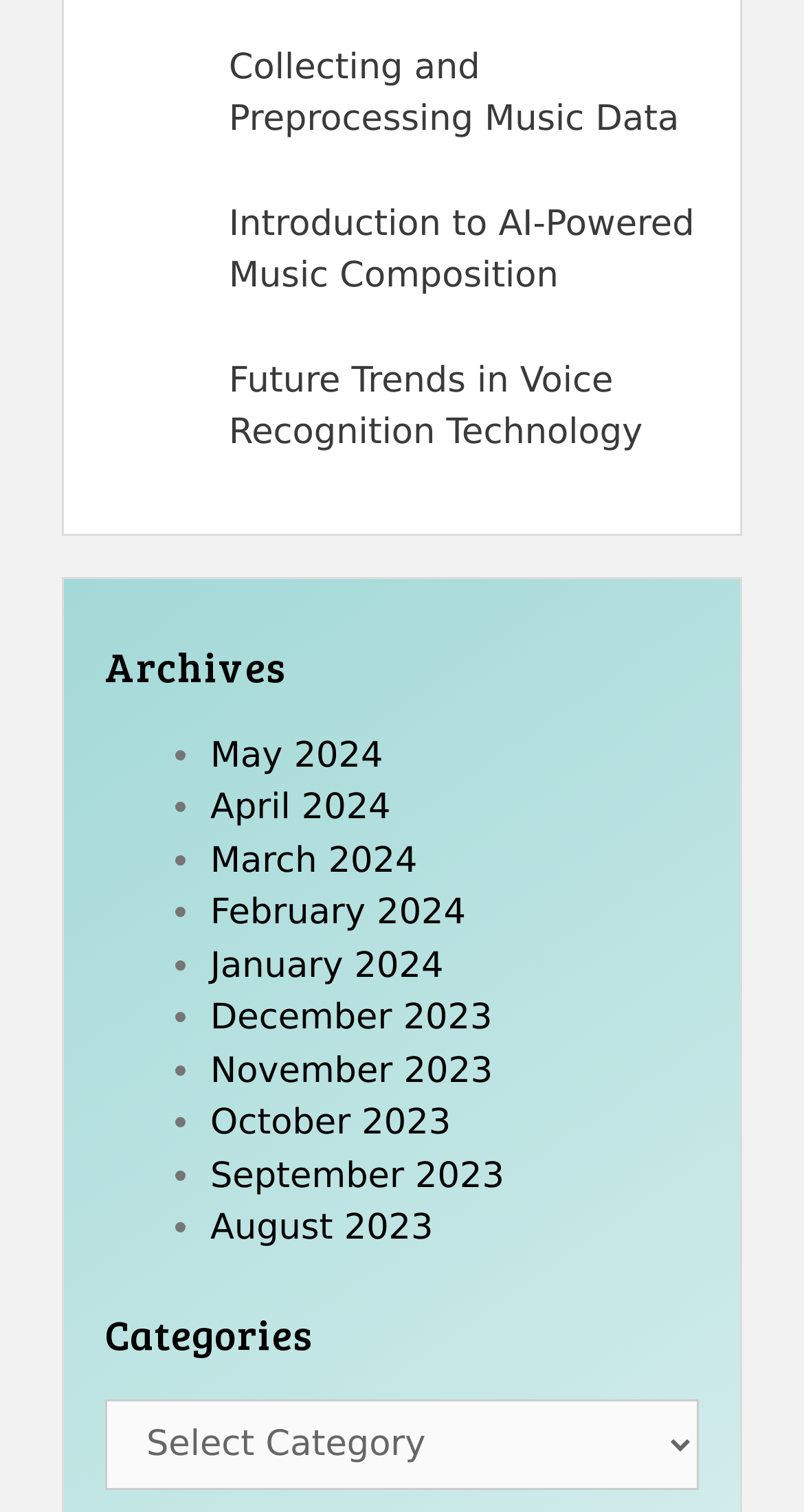Please specify the bounding box coordinates of the area that should be clicked to accomplish the following instruction: "Read 'Introduction to AI-Powered Music Composition'". The coordinates should consist of four float numbers between 0 and 1, i.e., [left, top, right, bottom].

[0.285, 0.135, 0.864, 0.197]